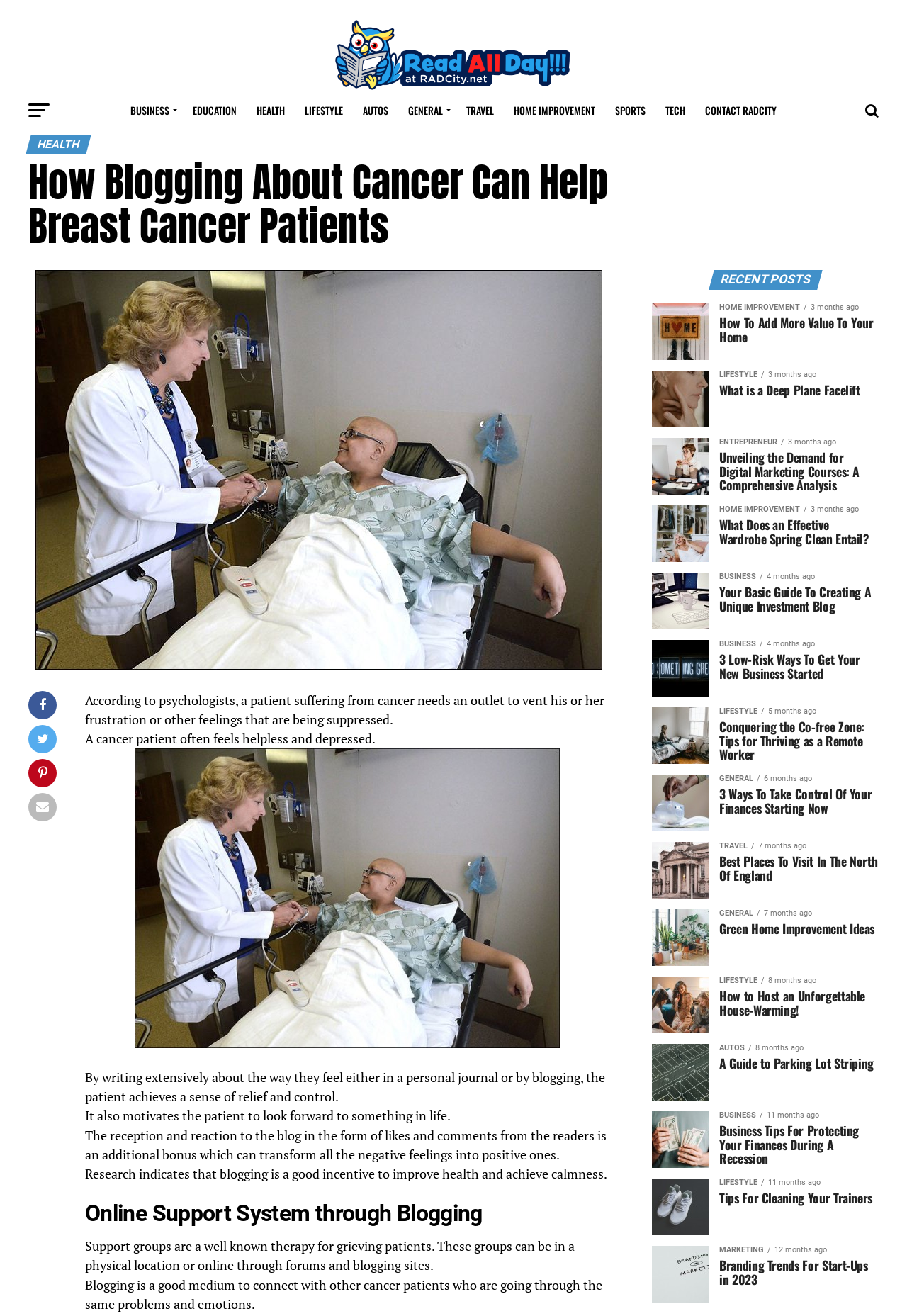Please pinpoint the bounding box coordinates for the region I should click to adhere to this instruction: "Learn about 'Online Support System through Blogging'".

[0.094, 0.91, 0.672, 0.934]